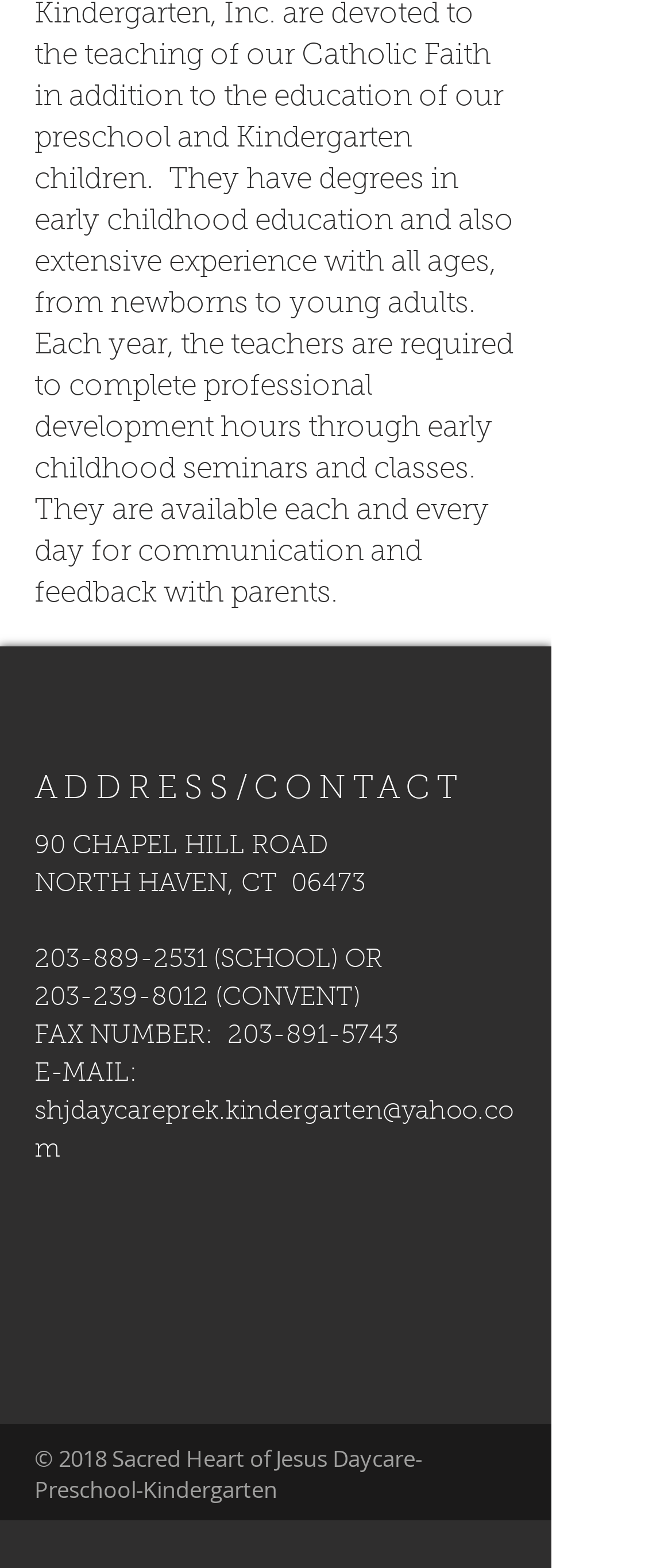What is the year of the copyright?
Could you please answer the question thoroughly and with as much detail as possible?

I found the year of the copyright by looking at the static text element at the bottom of the page, specifically the one with the text '© 2018 Sacred Heart of Jesus Daycare-Preschool-Kindergarten'.